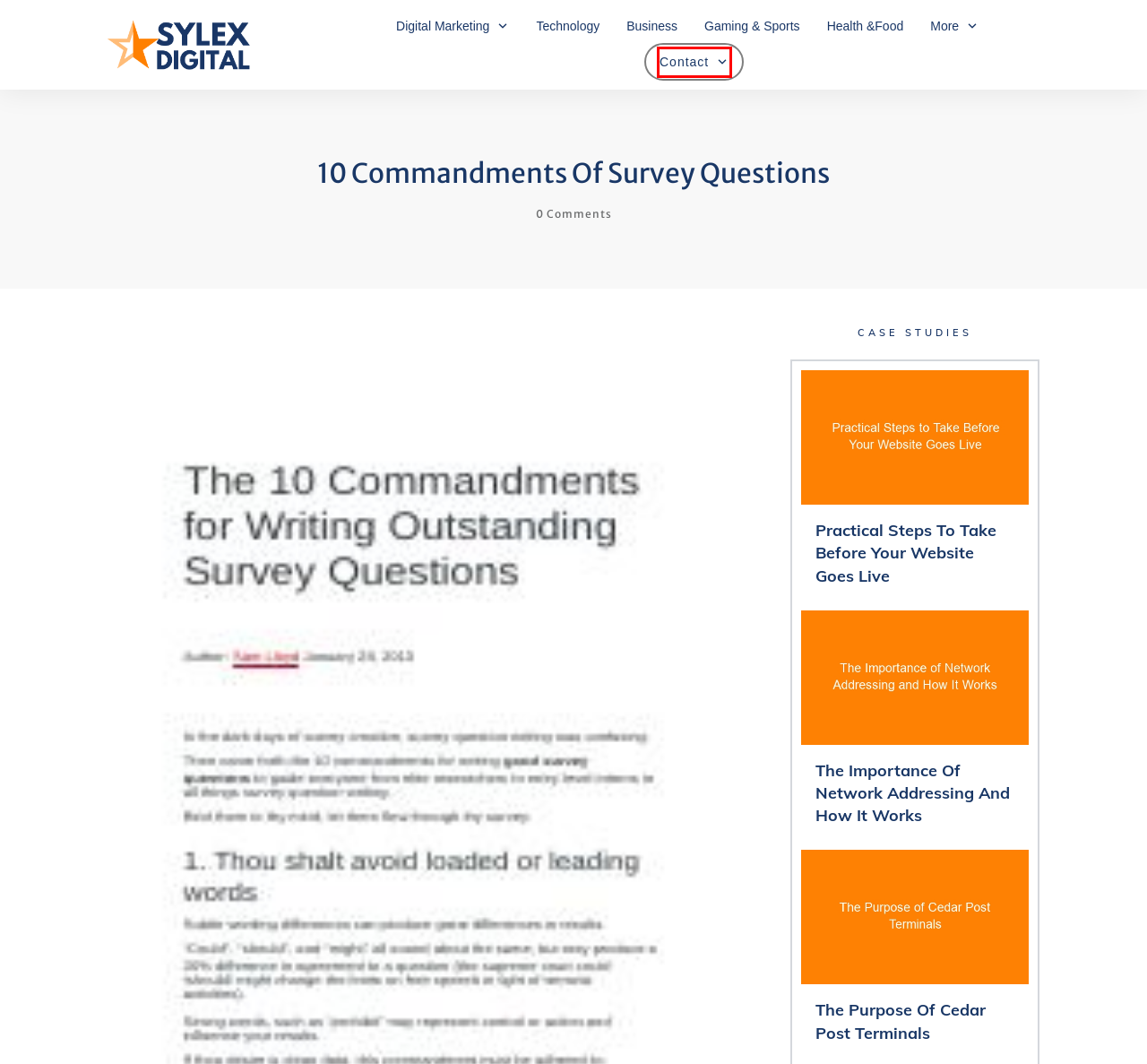A screenshot of a webpage is given with a red bounding box around a UI element. Choose the description that best matches the new webpage shown after clicking the element within the red bounding box. Here are the candidates:
A. Gaming & Sports Archives - Sylexdigital
B. Practical Steps to Take Before Your Website Goes Live - Sylexdigital
C. The Importance of Network Addressing and How It Works - Sylexdigital
D. Health &Food Archives - Sylexdigital
E. Technology Archives - Sylexdigital
F. The Purpose of Cedar Post Terminals - Sylexdigital
G. Business & Finance Archives - Sylexdigital
H. Contact - Sylexdigital

H